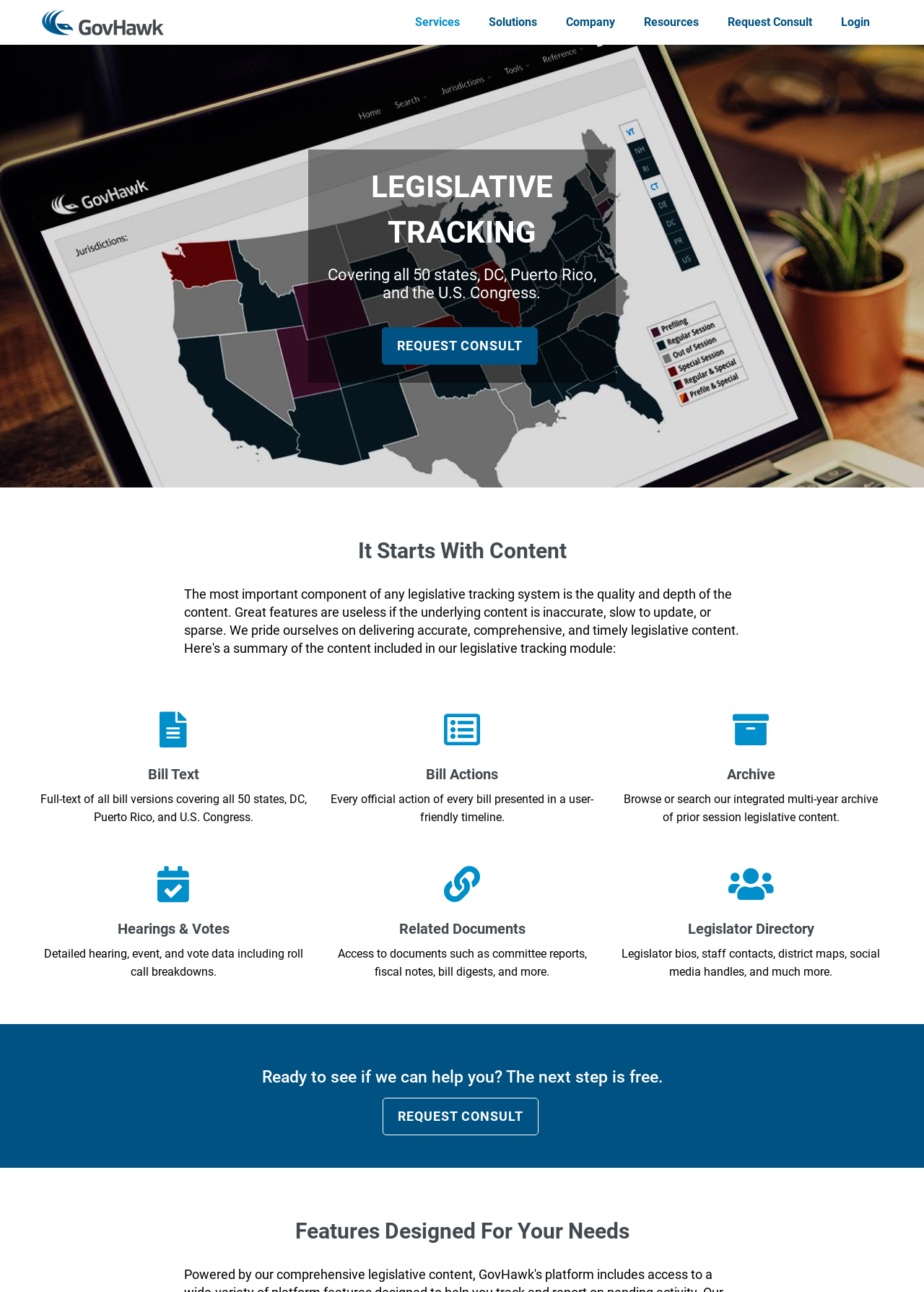Find the bounding box of the element with the following description: "REQUEST CONSULT". The coordinates must be four float numbers between 0 and 1, formatted as [left, top, right, bottom].

[0.414, 0.253, 0.582, 0.282]